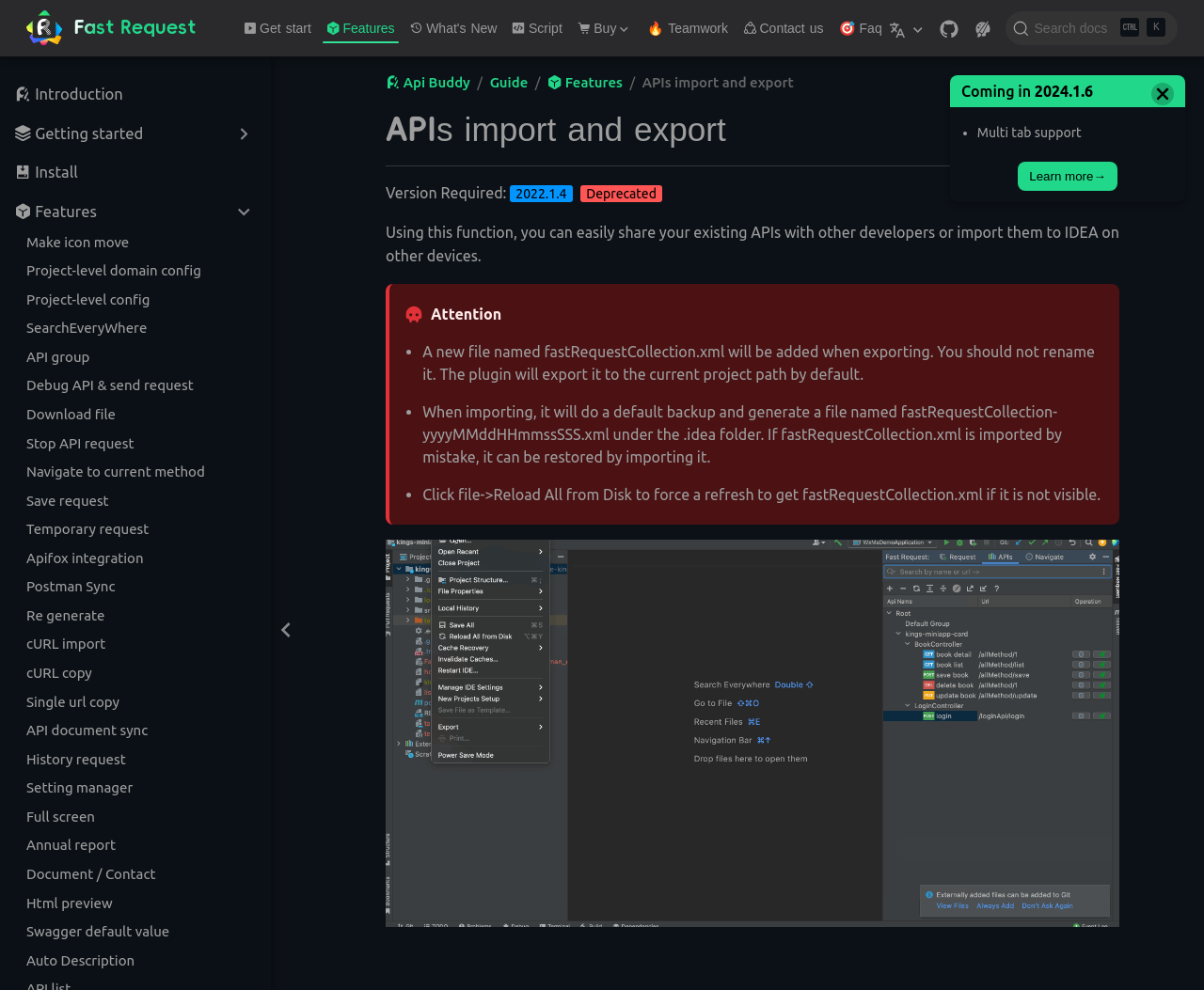Pinpoint the bounding box coordinates of the clickable element to carry out the following instruction: "Click the 'APIs import and export' link."

[0.527, 0.073, 0.659, 0.094]